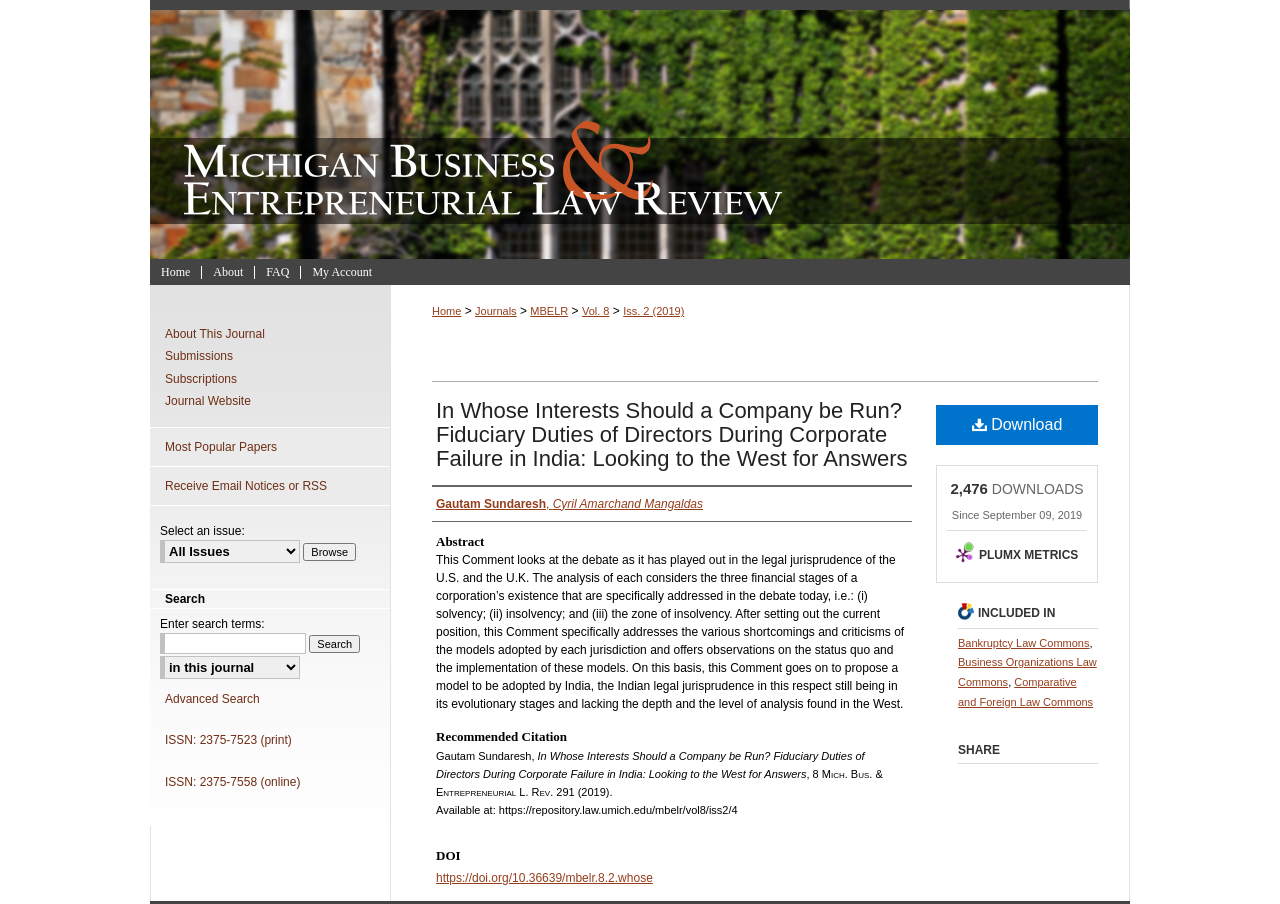What is the ISSN of the journal? From the image, respond with a single word or brief phrase.

2375-7523 (print), 2375-7558 (online)